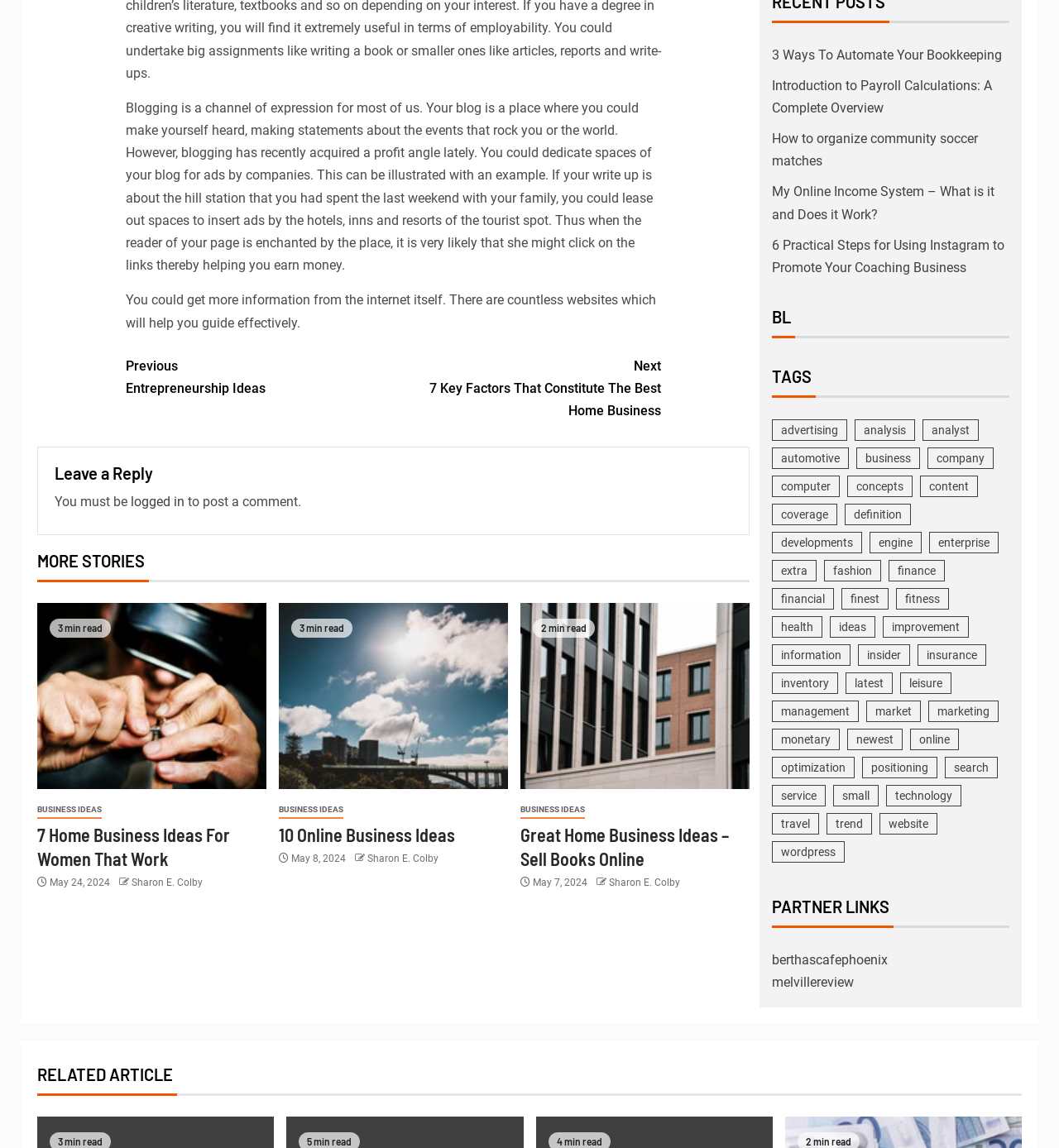Kindly determine the bounding box coordinates for the clickable area to achieve the given instruction: "Click on 'Previous Entrepreneurship Ideas'".

[0.119, 0.309, 0.371, 0.348]